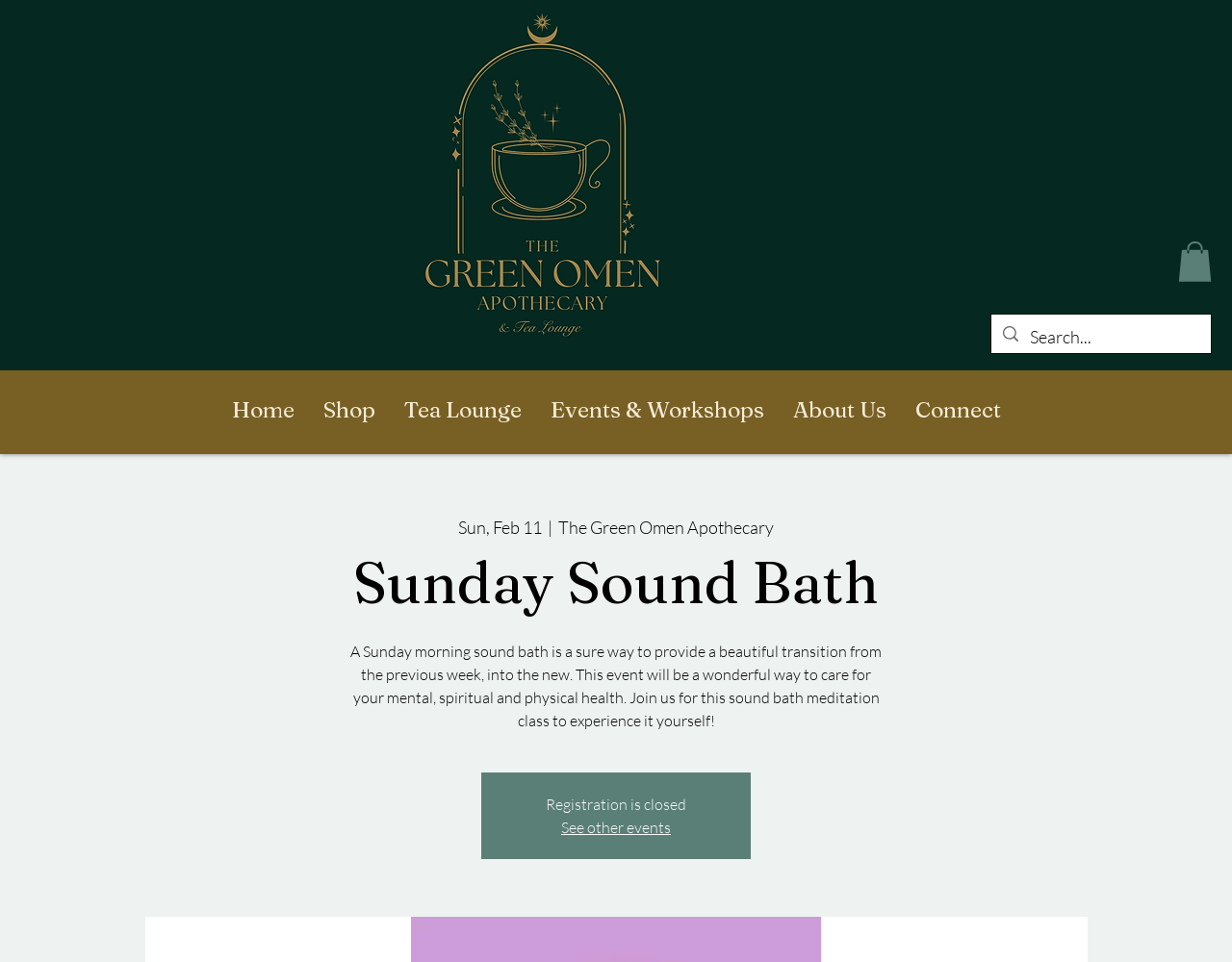Determine and generate the text content of the webpage's headline.

Sunday Sound Bath